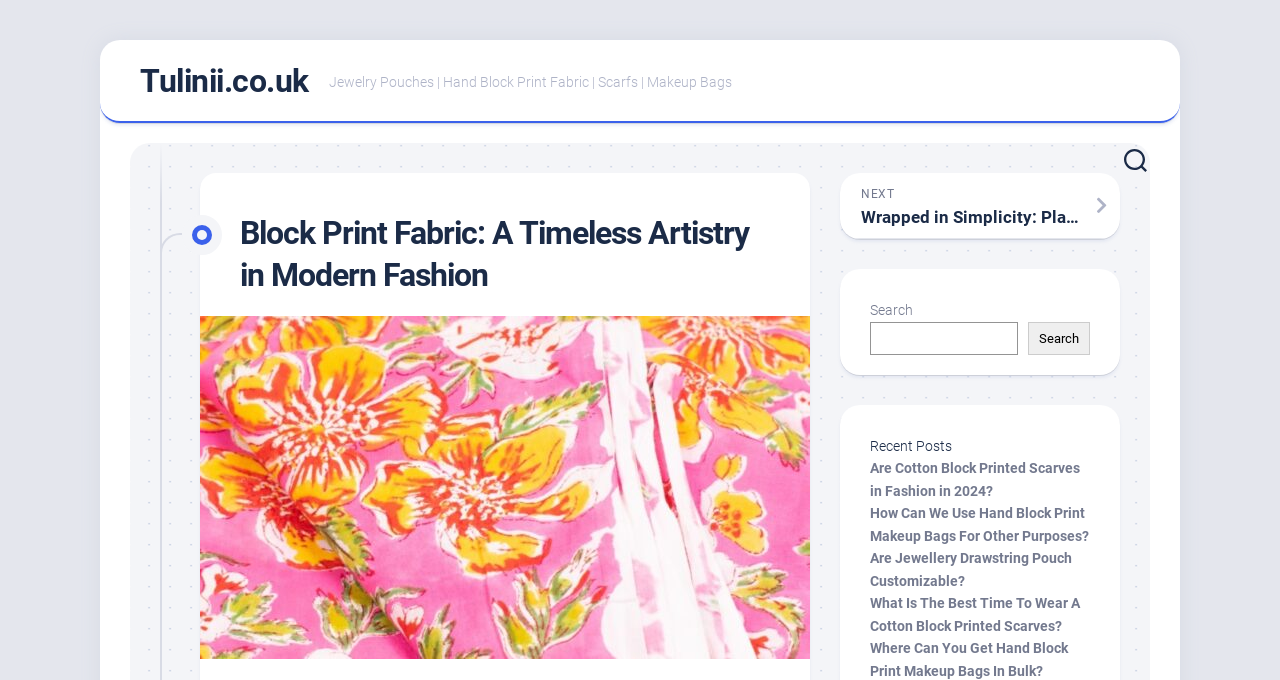Generate a comprehensive caption for the webpage you are viewing.

This webpage is about block print fabric, with a focus on its cultural significance and modern fashion applications. At the top left, there is a link to "Tulinii.co.uk" and a static text listing various products, including jewelry pouches, hand block print fabric, scarfs, and makeup bags. 

To the right of these elements, there is a button with no text. Below these top elements, there is a header section with a heading that matches the title of the webpage, "Block Print Fabric: A Timeless Artistry in Modern Fashion". 

On the right side of the page, there is a link to a next article, "Wrapped in Simplicity: Plain Pouches Elevate Your Jewelry Brand", indicated by a "NEXT" icon. Below this link, there is a search bar with a search button and a placeholder text "Search". 

Further down, there is a heading "Recent Posts" followed by a list of five article links, each with a descriptive title related to block print fabric, such as "Are Cotton Block Printed Scarves in Fashion in 2024?" or "Where Can You Get Hand Block Print Makeup Bags In Bulk?". These links are stacked vertically, taking up the majority of the page's content area.